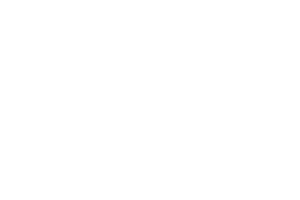Provide a comprehensive description of the image.

The image features a stylized depiction of the name "Stacey Keith" within a professional context, likely associated with the author and specialist in arbor care services. This illustration serves as a visual representation connecting to the theme of the webpage, which focuses on "Arbor Care Specialists: Enhancing Landscapes in Brandon, FL." The design emphasizes Stacey Keith's role as an author, suggesting expertise and dedication towards the enhancement and preservation of landscapes in the Florida community. This aligns with the website's message of providing specialized tree care services. The professional and refined style of the image enhances its relevance to the content while reflecting a commitment to ecological stewardship.